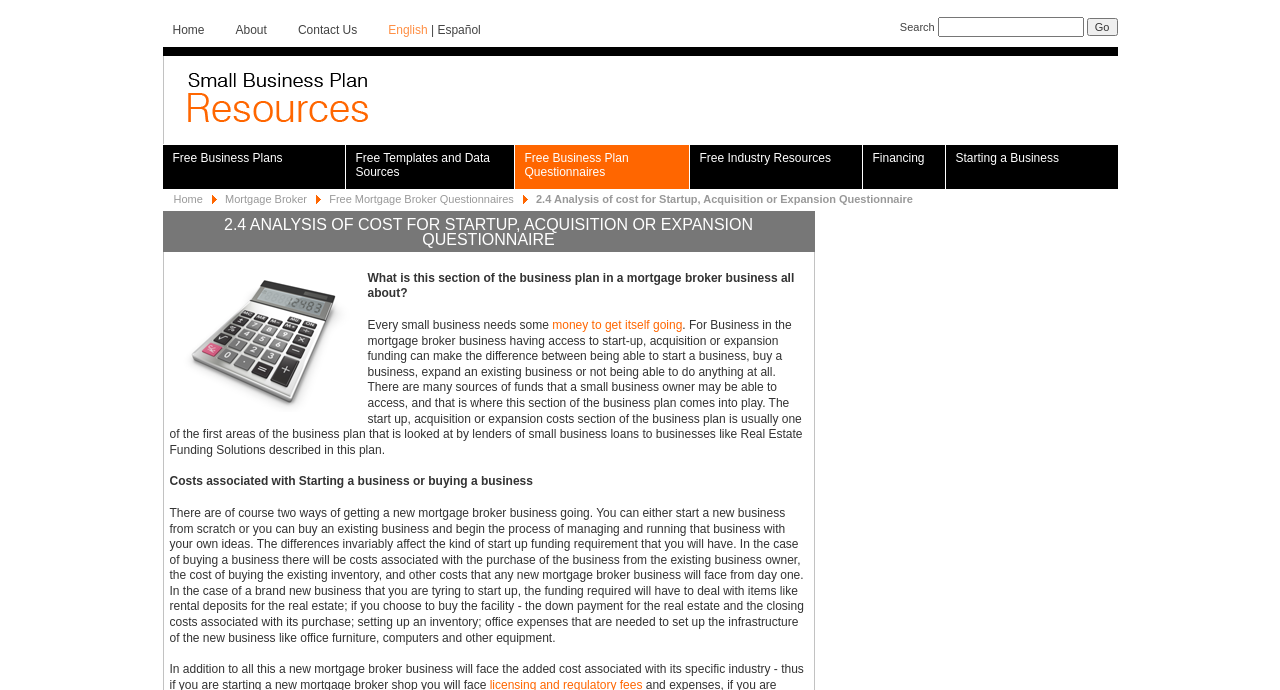Locate the bounding box coordinates of the area to click to fulfill this instruction: "Go to 'Mortgage Broker'". The bounding box should be presented as four float numbers between 0 and 1, in the order [left, top, right, bottom].

[0.176, 0.28, 0.24, 0.297]